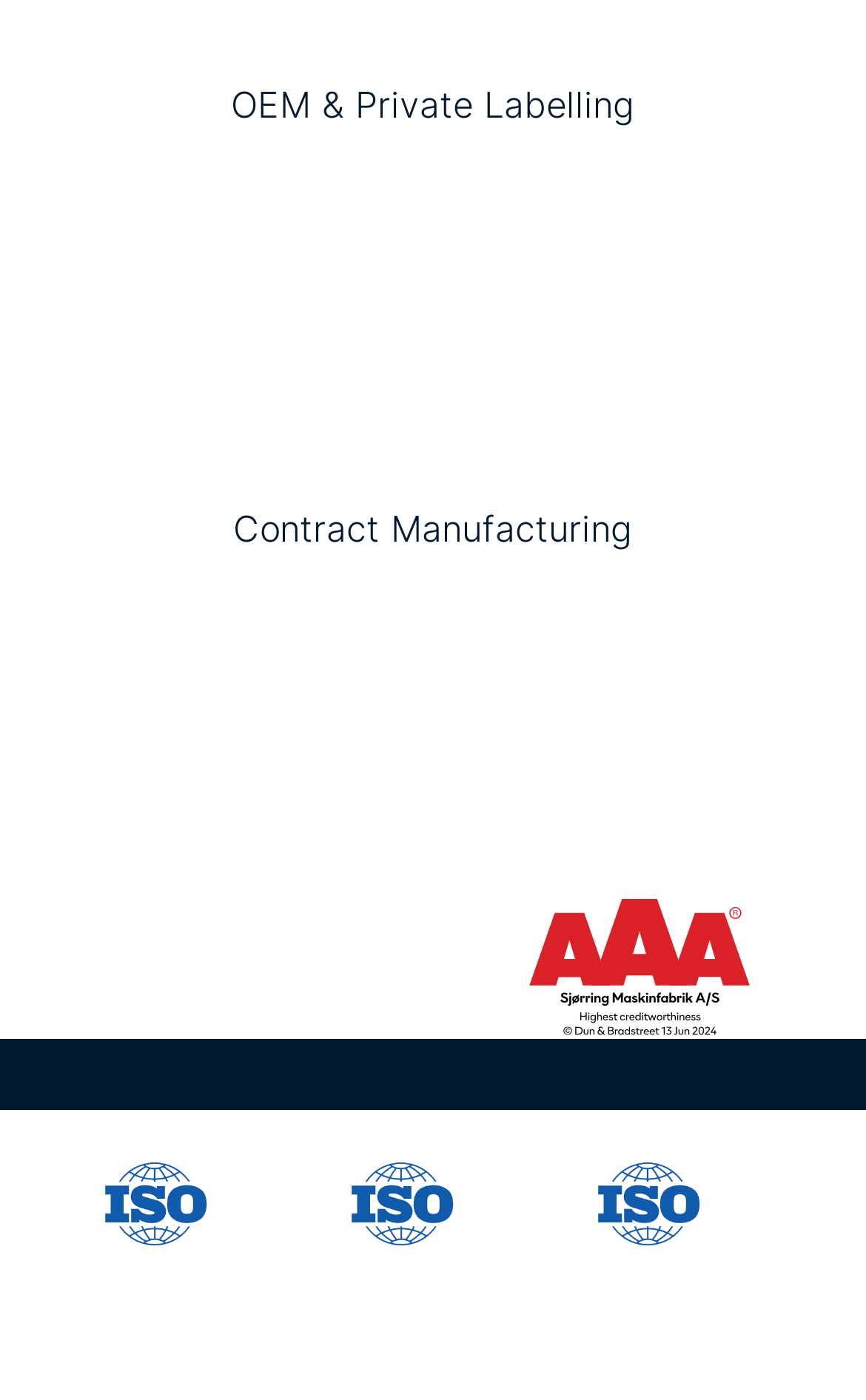Extract the bounding box coordinates for the HTML element that matches this description: "Logistics". The coordinates should be four float numbers between 0 and 1, i.e., [left, top, right, bottom].

[0.312, 0.57, 0.688, 0.616]